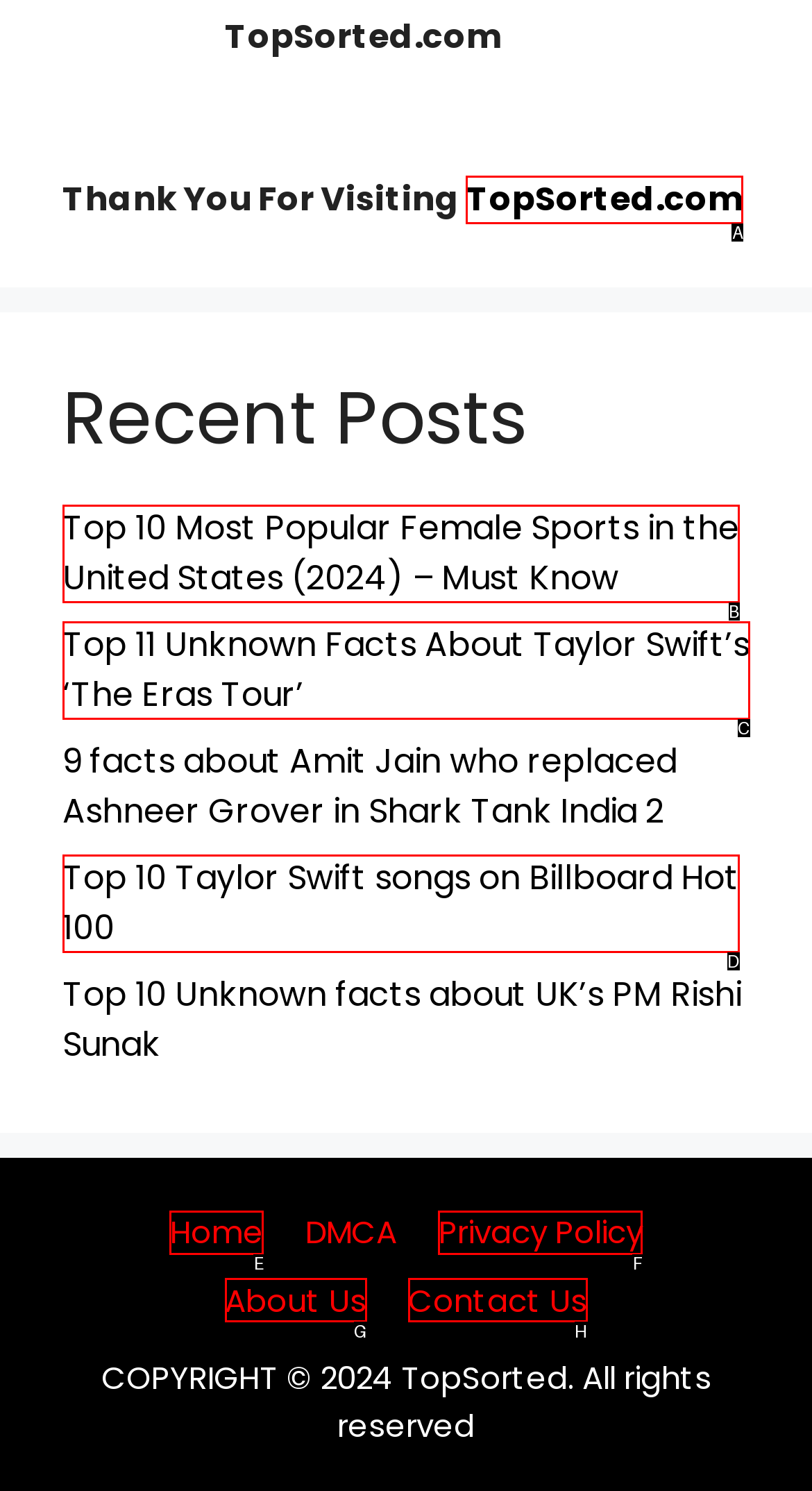Identify the appropriate choice to fulfill this task: Click the 'Chat Now' link
Respond with the letter corresponding to the correct option.

None